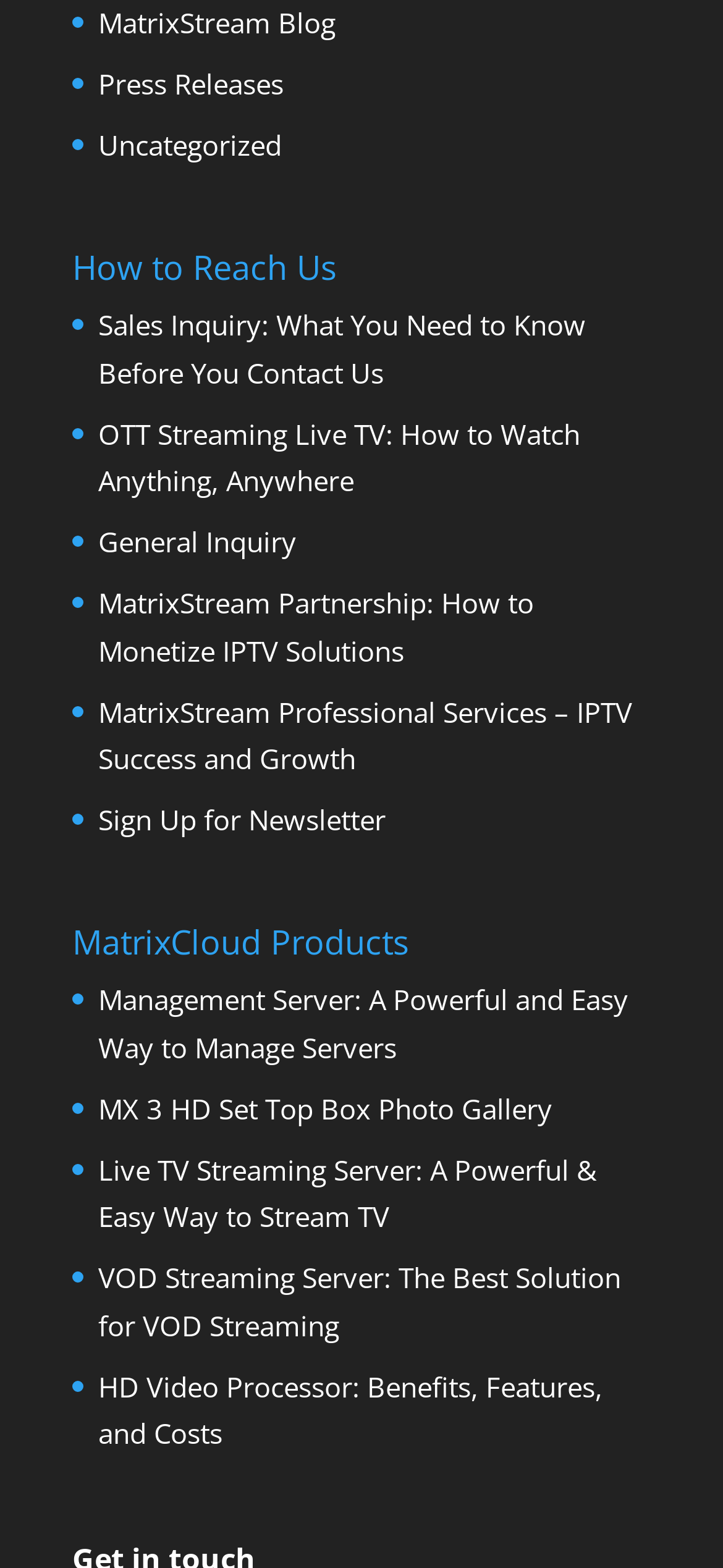Please locate the bounding box coordinates of the region I need to click to follow this instruction: "Learn about Live TV Streaming Server".

[0.136, 0.734, 0.826, 0.787]